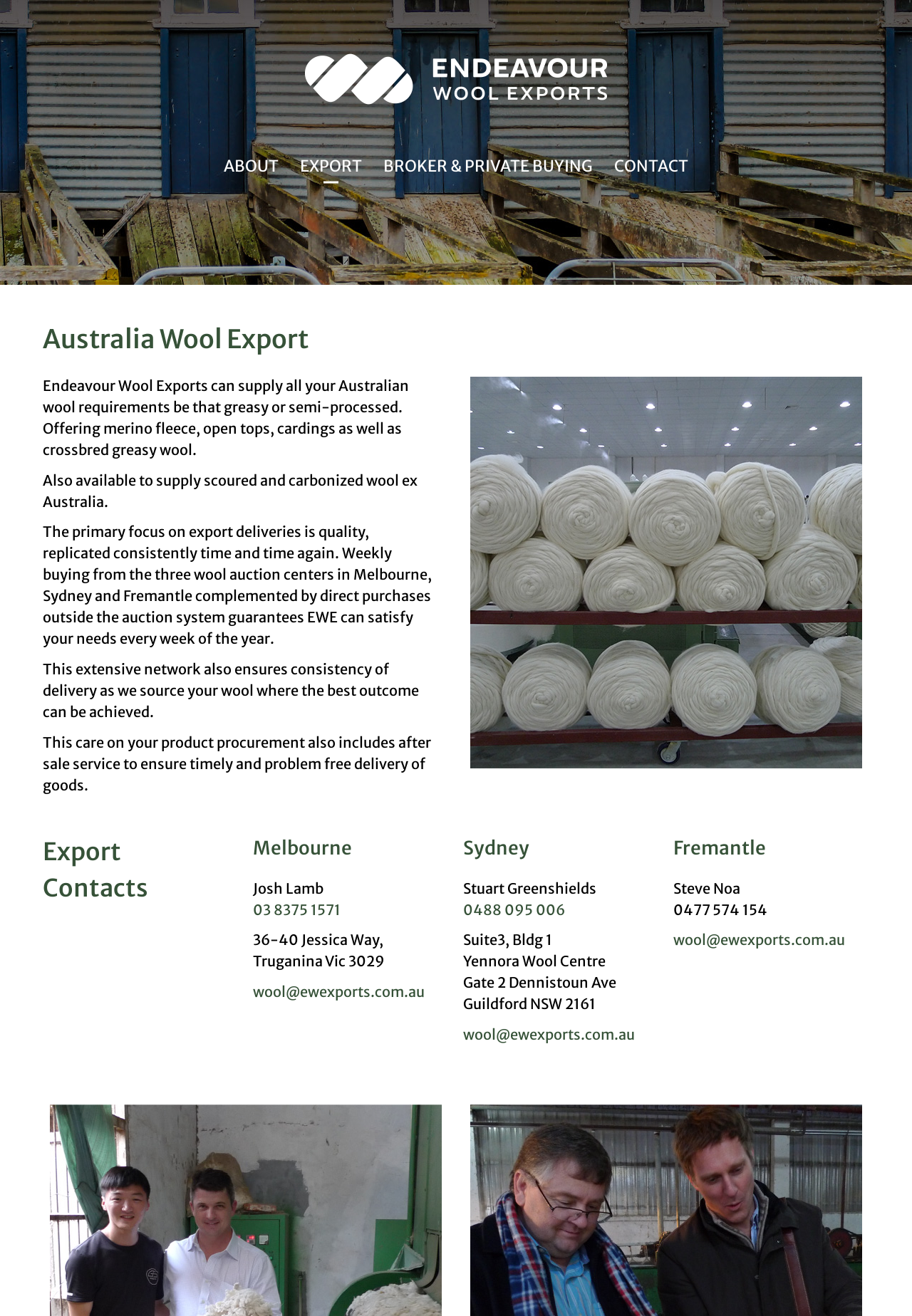Identify the bounding box coordinates of the specific part of the webpage to click to complete this instruction: "Click the CONTACT link".

[0.662, 0.107, 0.766, 0.144]